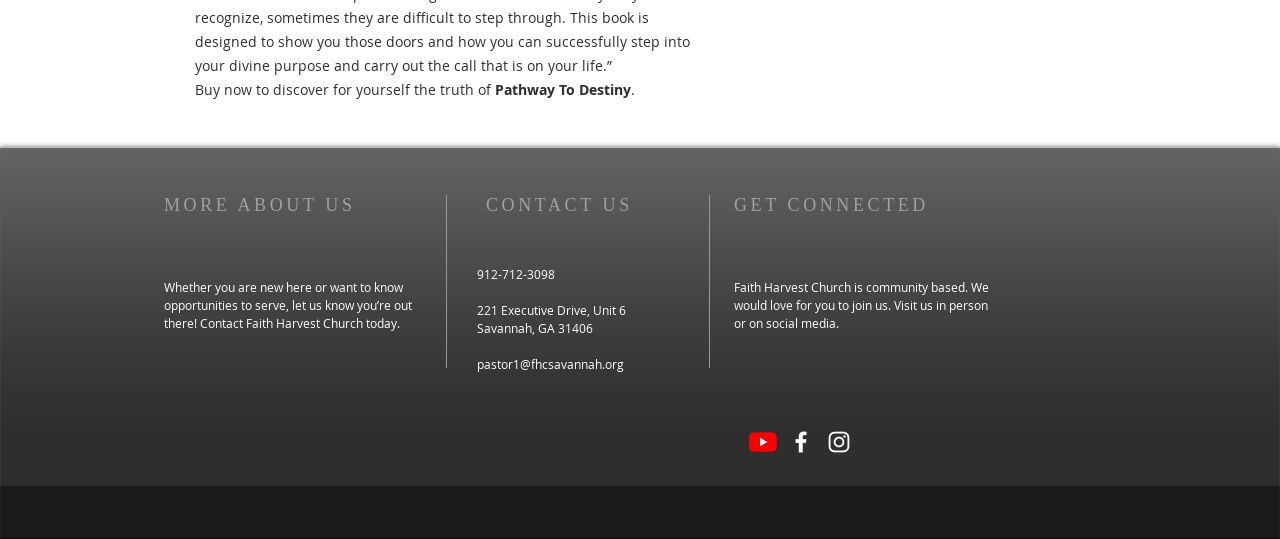Identify the bounding box of the UI element that matches this description: "aria-label="YouTube"".

[0.585, 0.794, 0.607, 0.846]